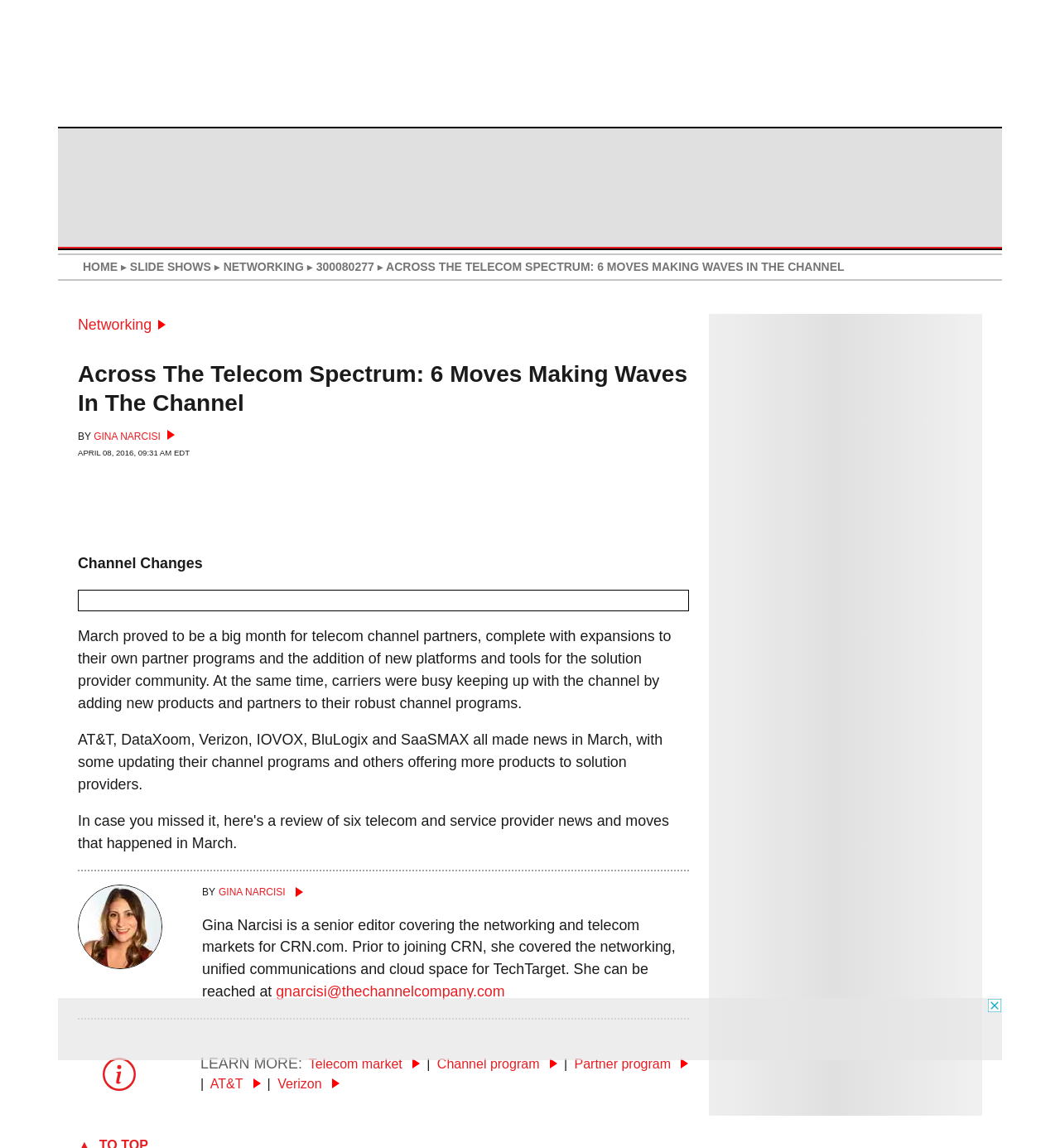Please determine the bounding box coordinates for the element that should be clicked to follow these instructions: "View the profile of Gina Narcisi".

[0.073, 0.832, 0.153, 0.847]